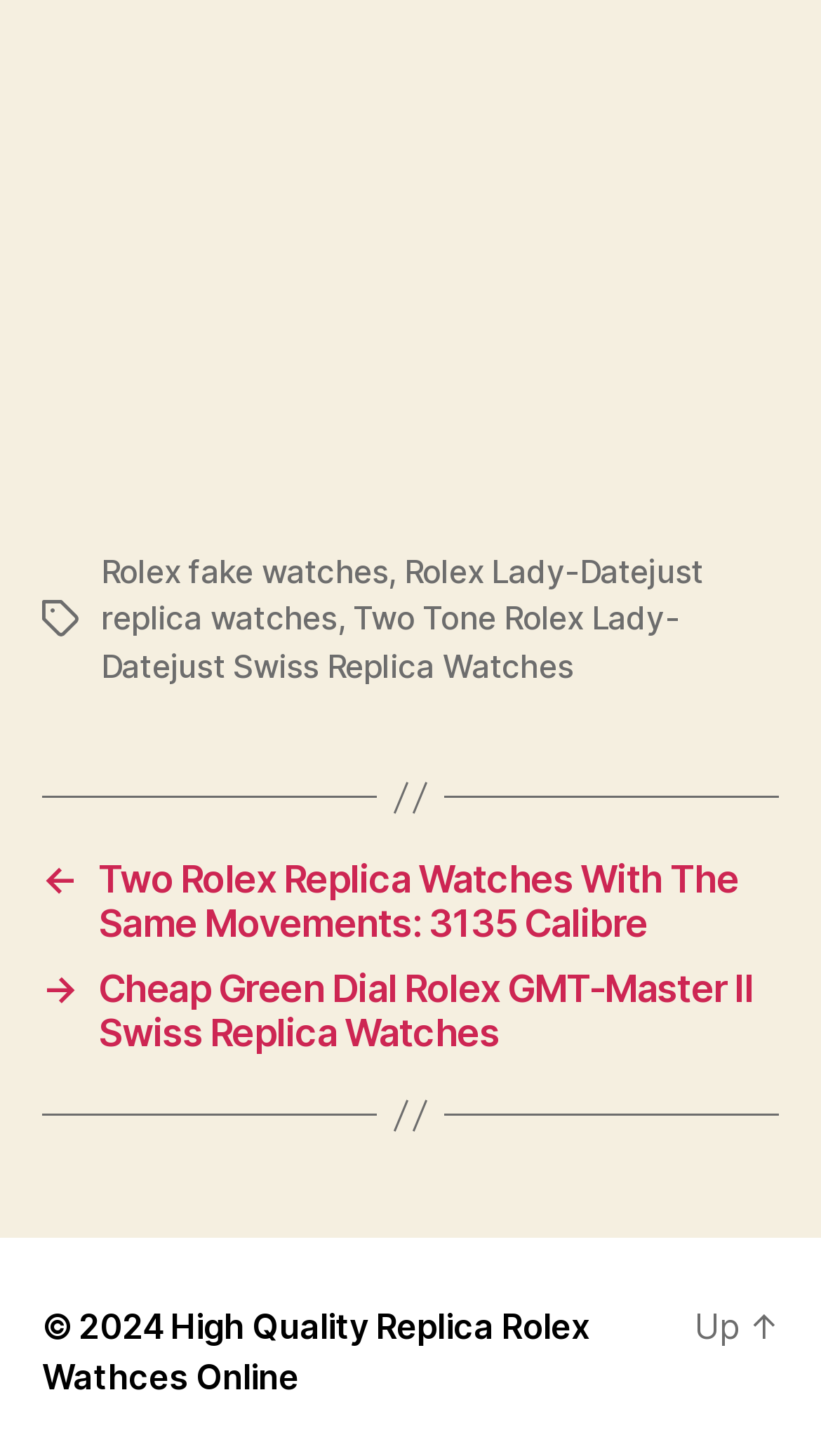What is the purpose of the 'Up' link?
Please give a detailed answer to the question using the information shown in the image.

The 'Up' link is likely used to scroll back to the top of the webpage, as it is located at the bottom of the page and has a bounding box coordinate that suggests it is a button or link.